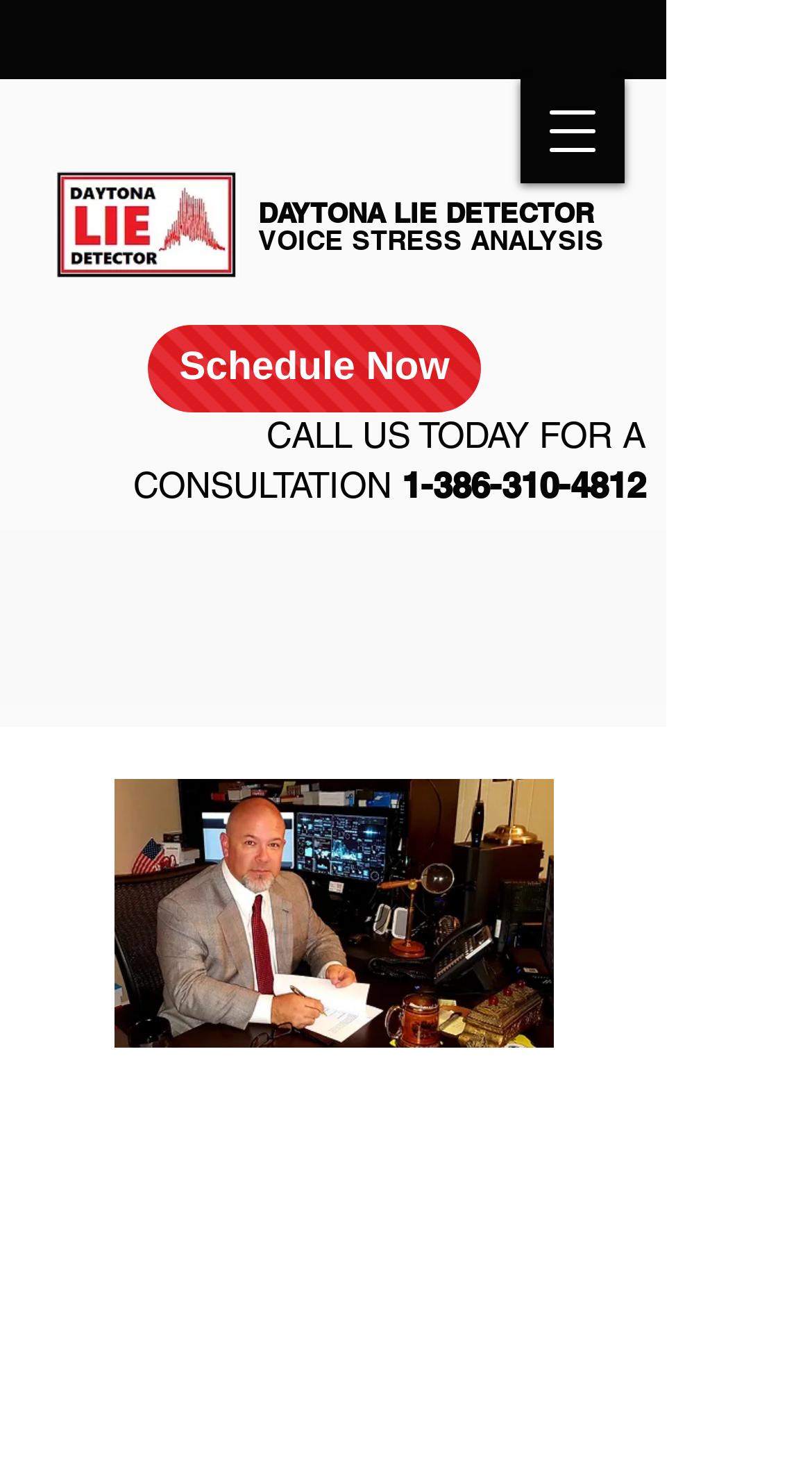Identify the bounding box for the UI element described as: "Schedule Now". Ensure the coordinates are four float numbers between 0 and 1, formatted as [left, top, right, bottom].

[0.182, 0.221, 0.592, 0.281]